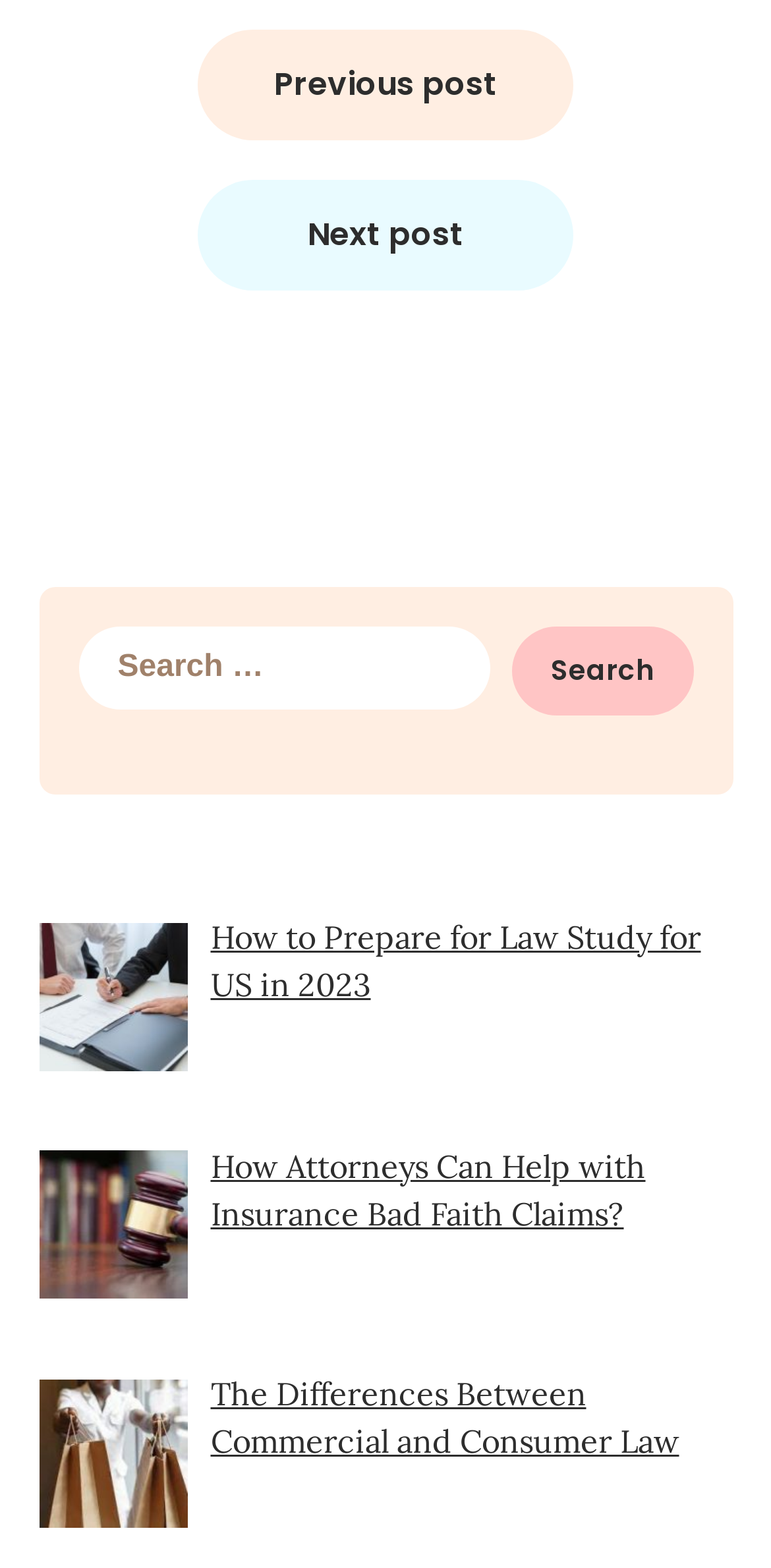Refer to the image and answer the question with as much detail as possible: What is the function of the button next to the search box?

The button next to the search box has the text 'Search', which suggests that it is intended to submit the search query entered in the search box.